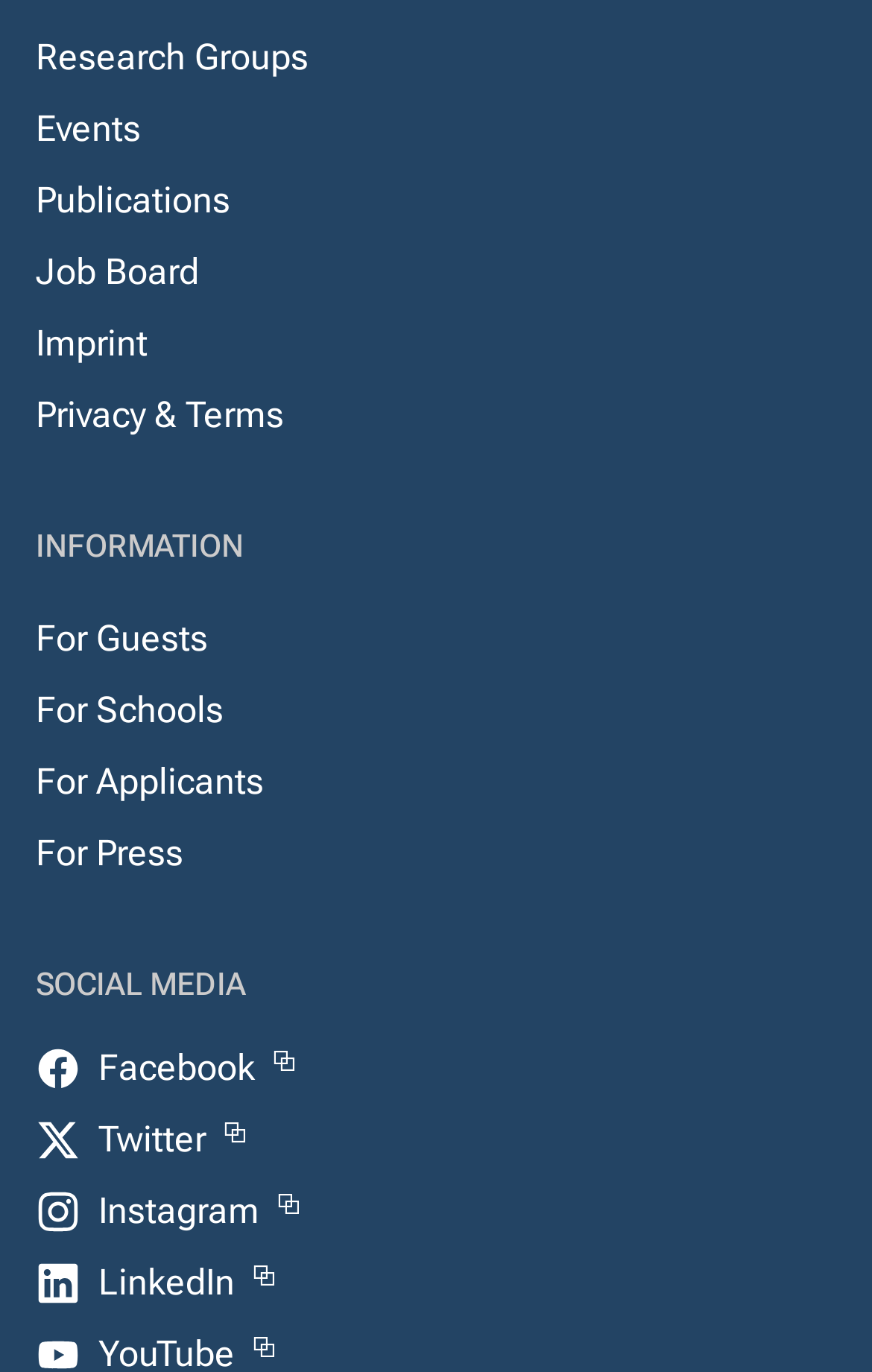What is the purpose of the 'Shortcuts Menu'? From the image, respond with a single word or brief phrase.

For navigation